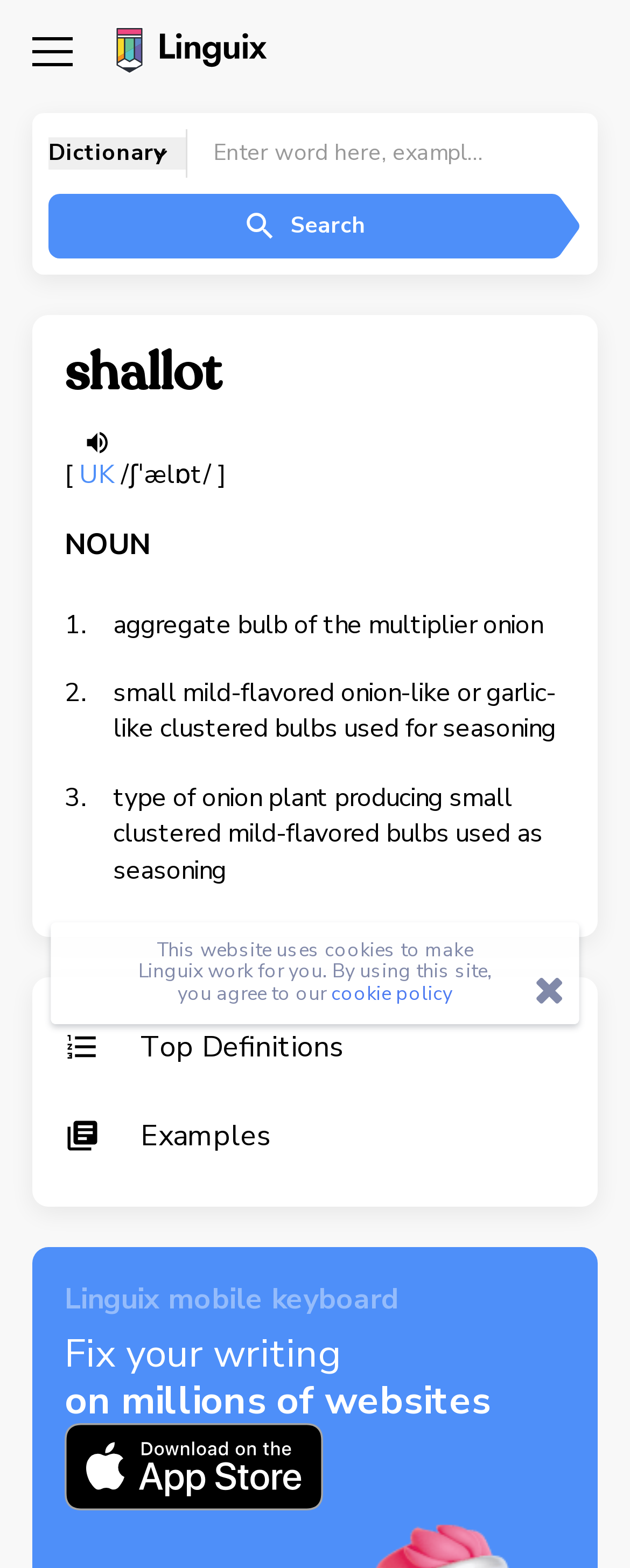Please study the image and answer the question comprehensively:
What is the definition of shallot?

I found the definition of shallot by looking at the webpage content, specifically the section that describes the word shallot. It says that shallot is an aggregate bulb of the multiplier onion.